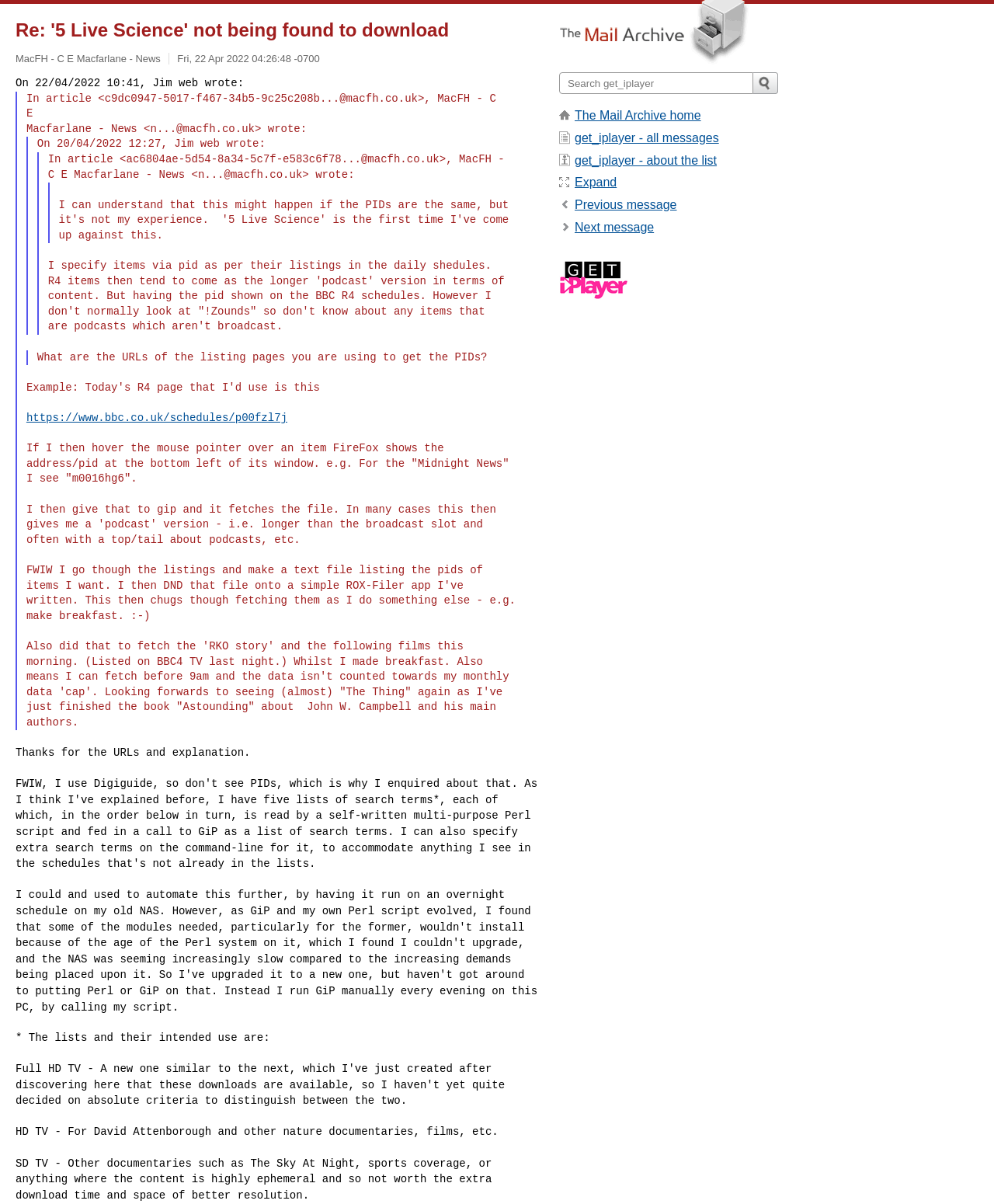How does the user typically use the script?
Please elaborate on the answer to the question with detailed information.

The user explains that they used to automate the script on their old NAS, but now they run it manually every evening on their PC by calling their script.